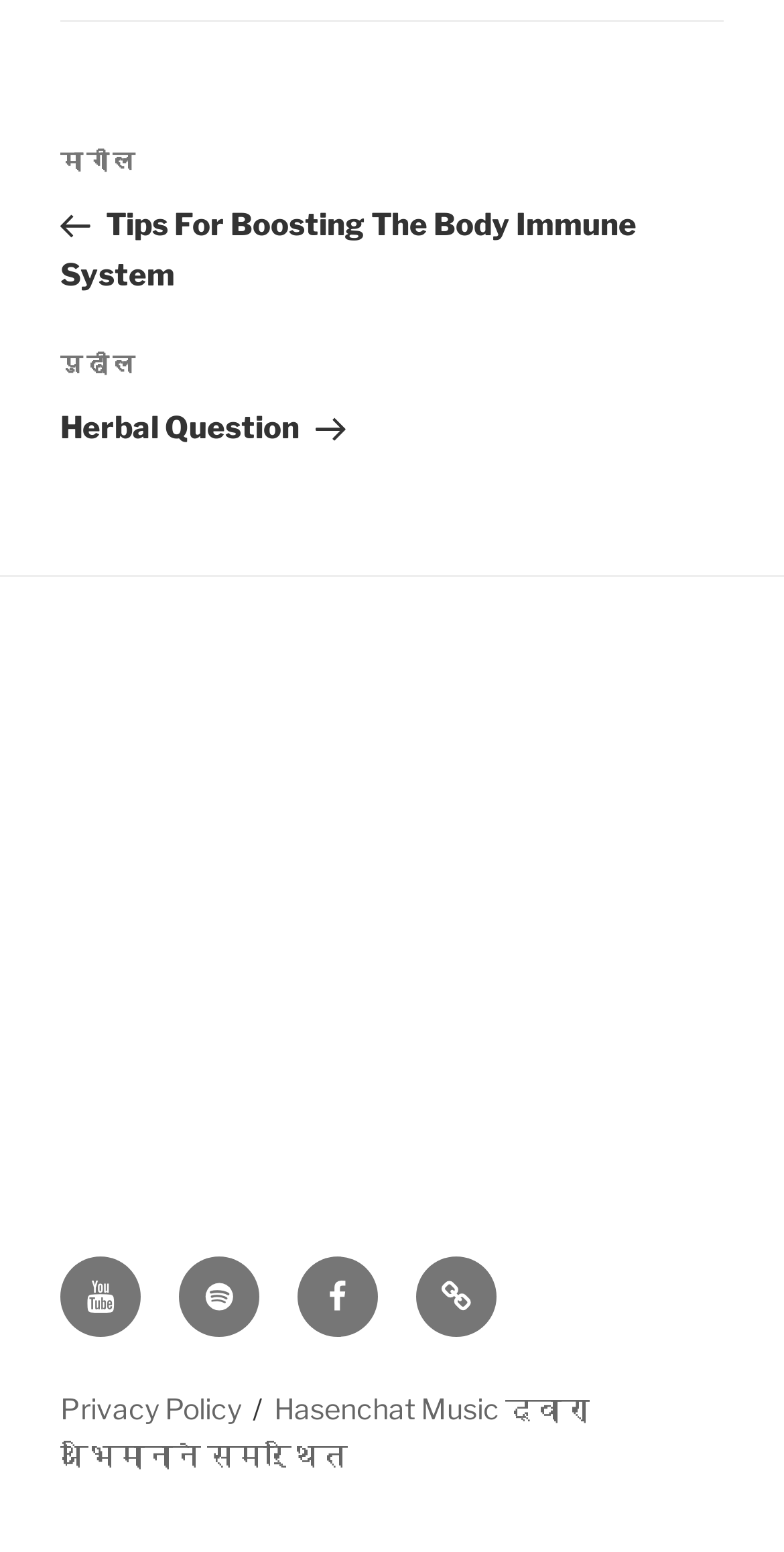Calculate the bounding box coordinates for the UI element based on the following description: "Hasenchat Music द्वारा अभिमानाने समर्थित". Ensure the coordinates are four float numbers between 0 and 1, i.e., [left, top, right, bottom].

[0.077, 0.897, 0.752, 0.949]